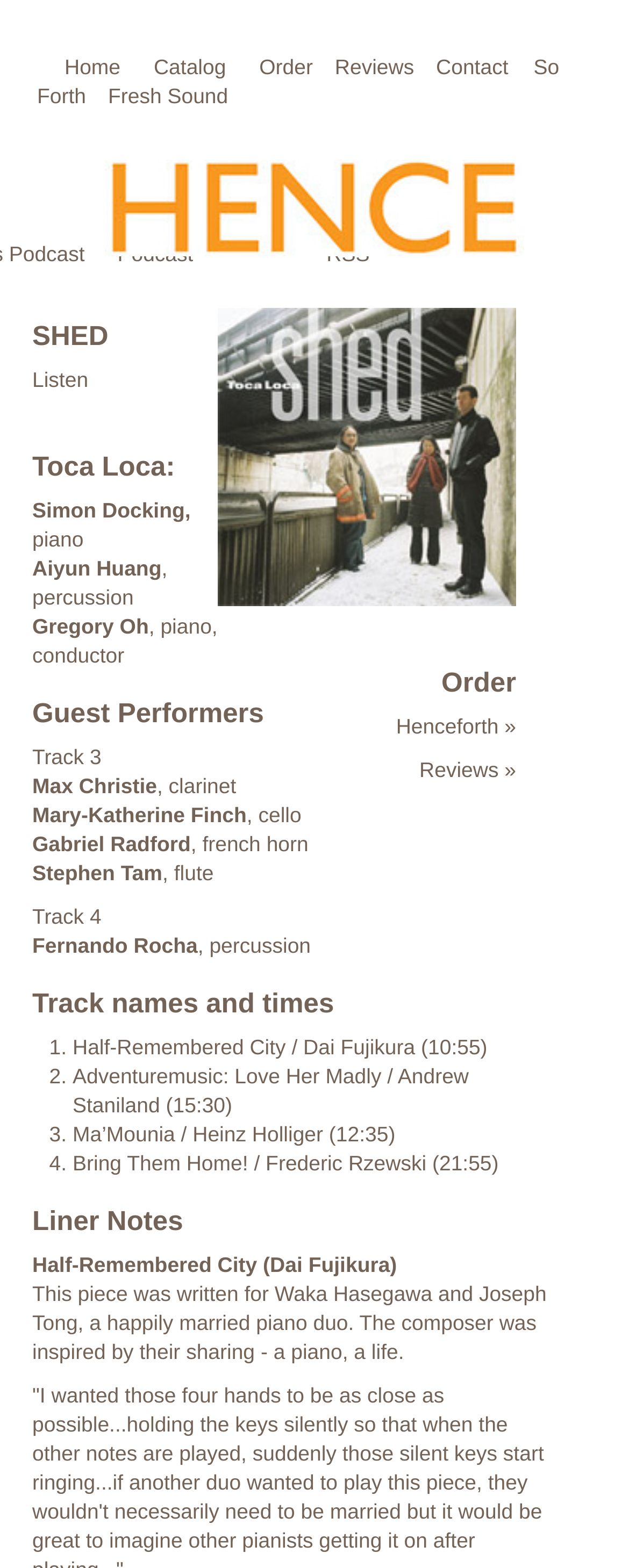Provide a short, one-word or phrase answer to the question below:
What is the duration of Track 2?

15:30